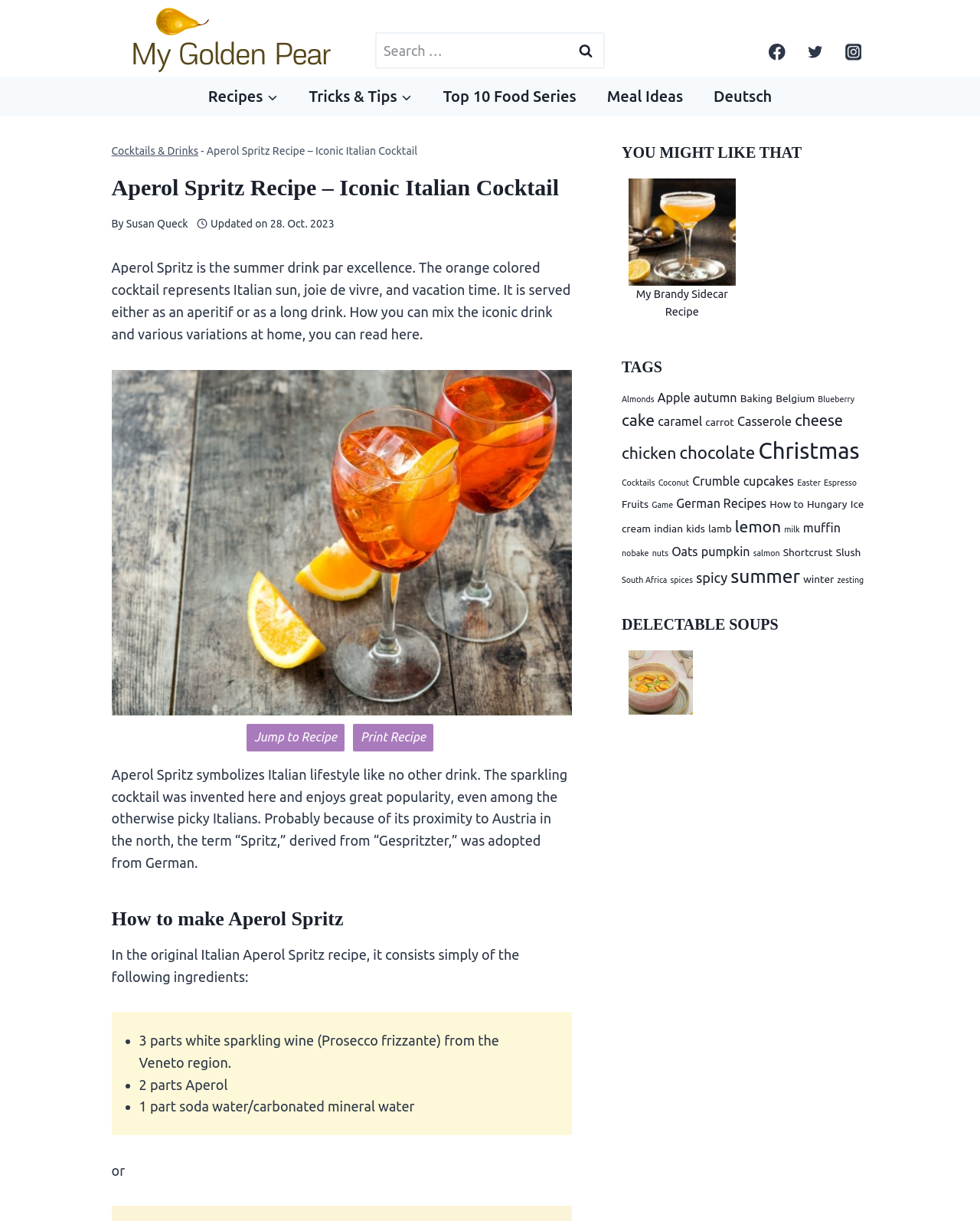Identify the bounding box coordinates of the HTML element based on this description: "Jump to Recipe".

[0.251, 0.592, 0.352, 0.616]